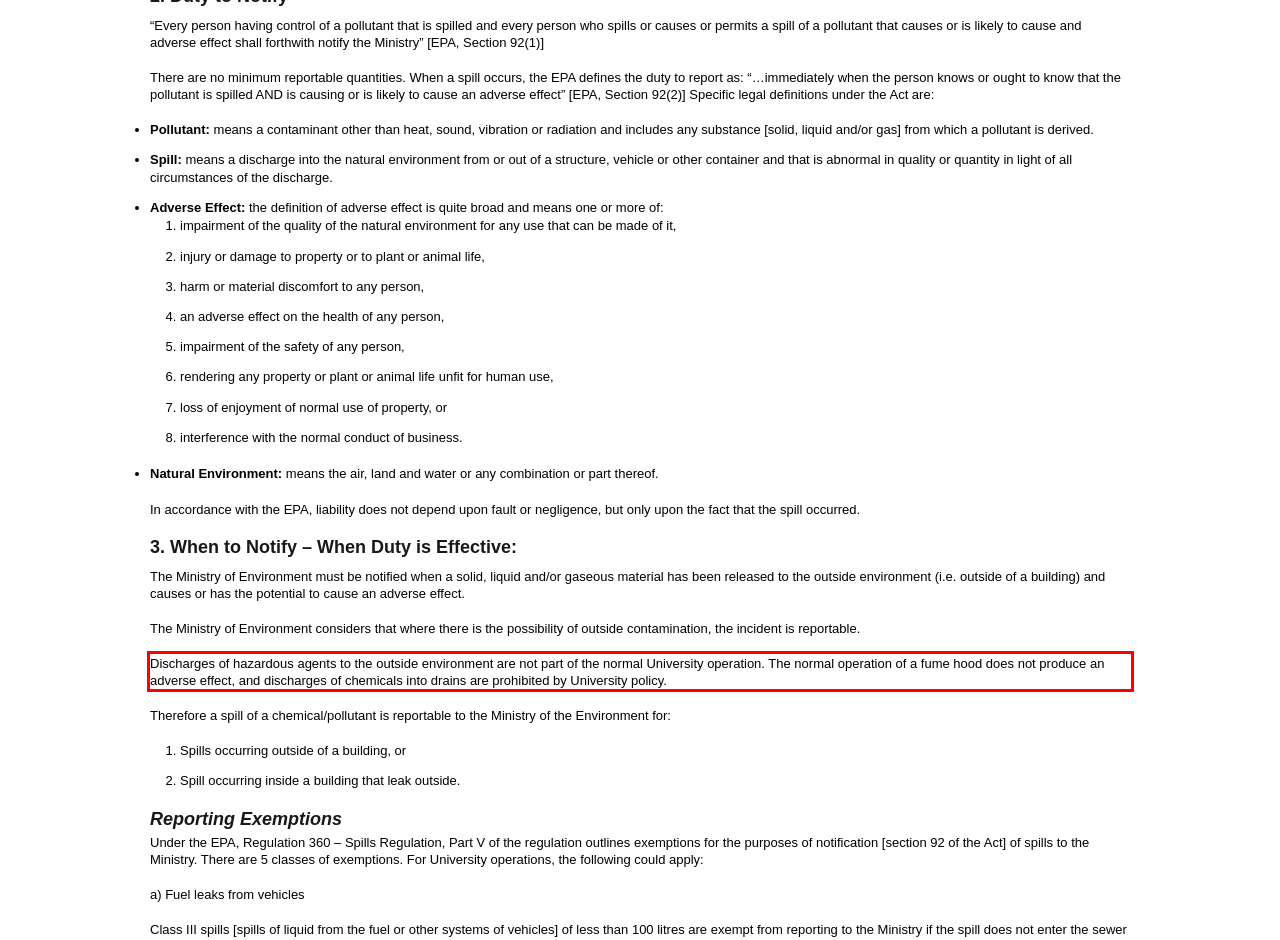Using the provided screenshot of a webpage, recognize the text inside the red rectangle bounding box by performing OCR.

Discharges of hazardous agents to the outside environment are not part of the normal University operation. The normal operation of a fume hood does not produce an adverse effect, and discharges of chemicals into drains are prohibited by University policy.